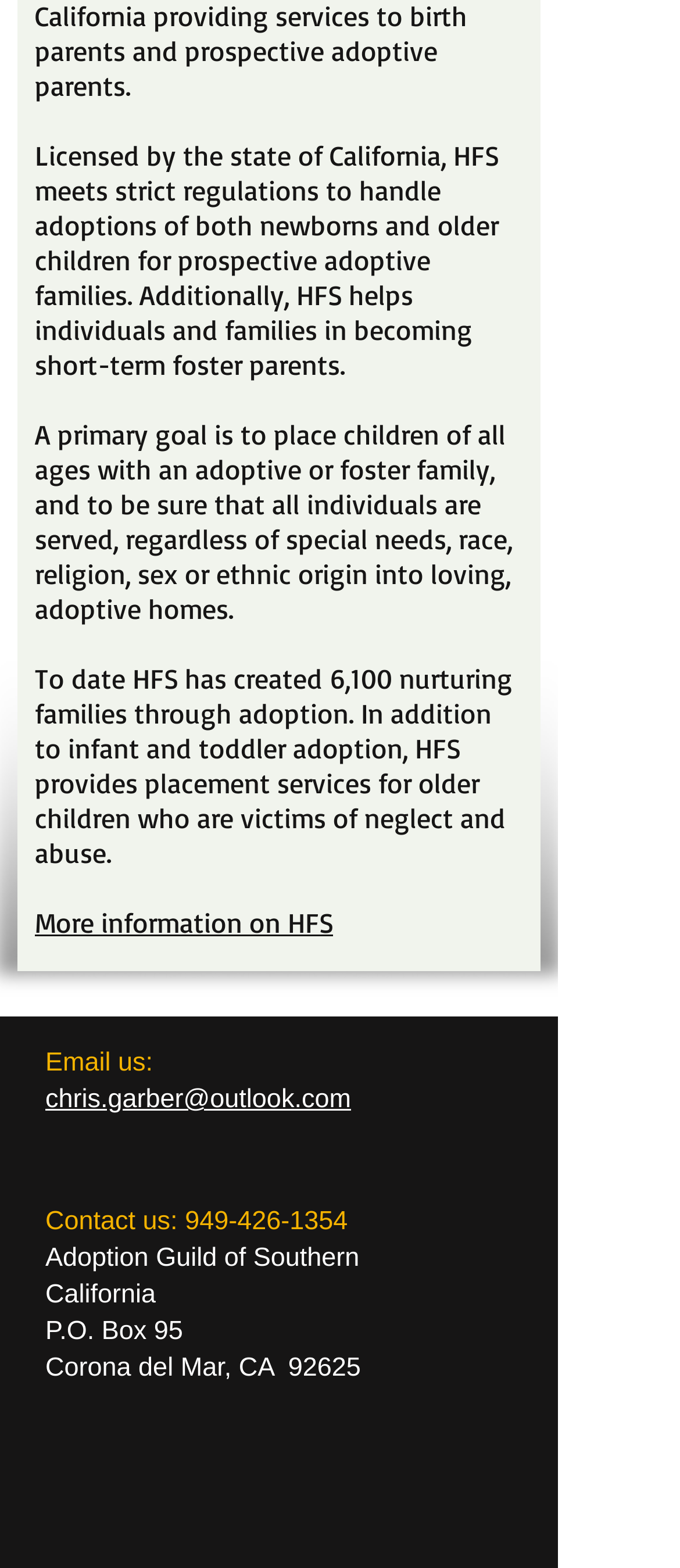Identify the bounding box of the UI component described as: "aria-label="Twitter Social Icon"".

[0.182, 0.948, 0.272, 0.987]